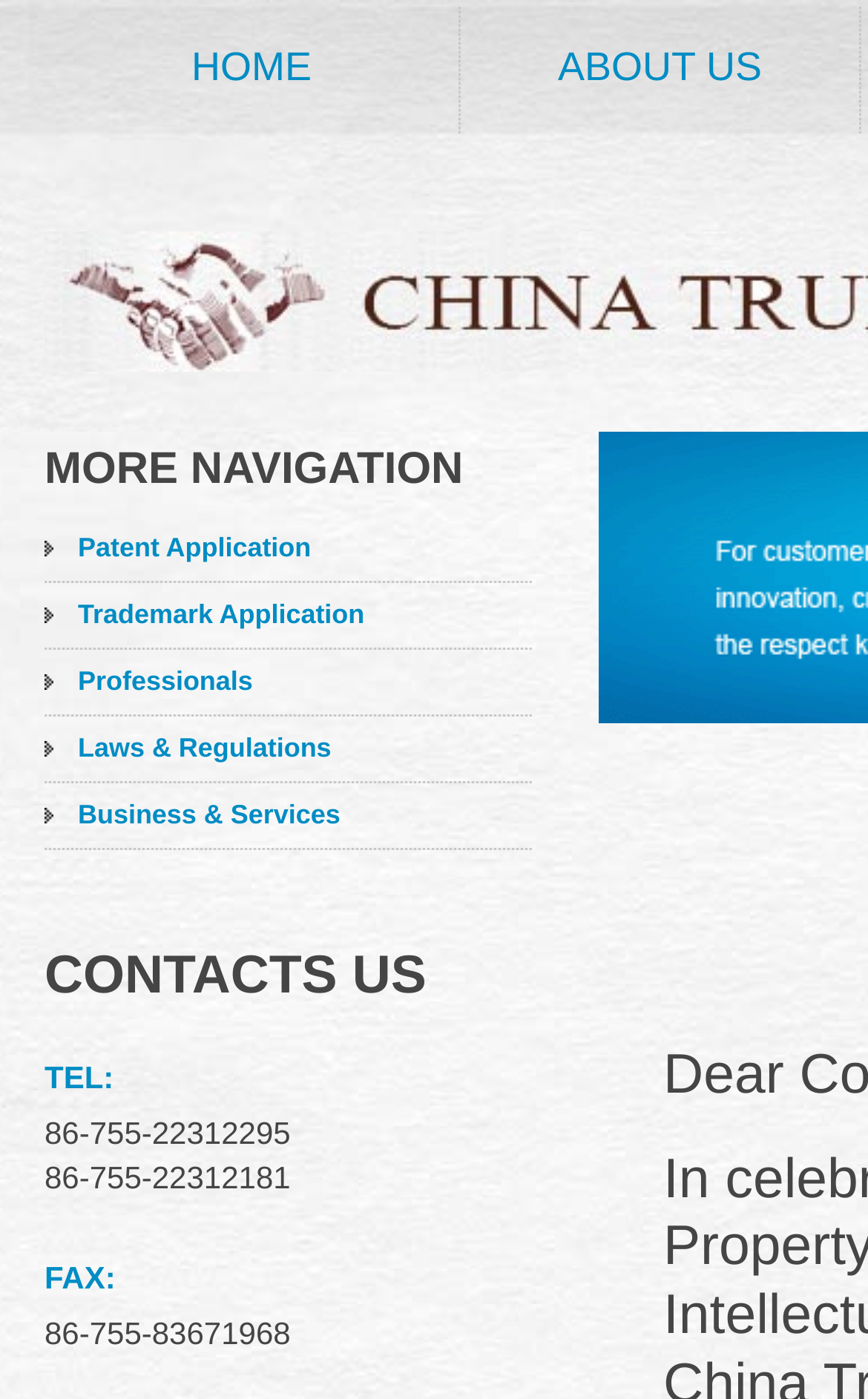Find the UI element described as: "Patent Application" and predict its bounding box coordinates. Ensure the coordinates are four float numbers between 0 and 1, [left, top, right, bottom].

[0.09, 0.38, 0.358, 0.402]